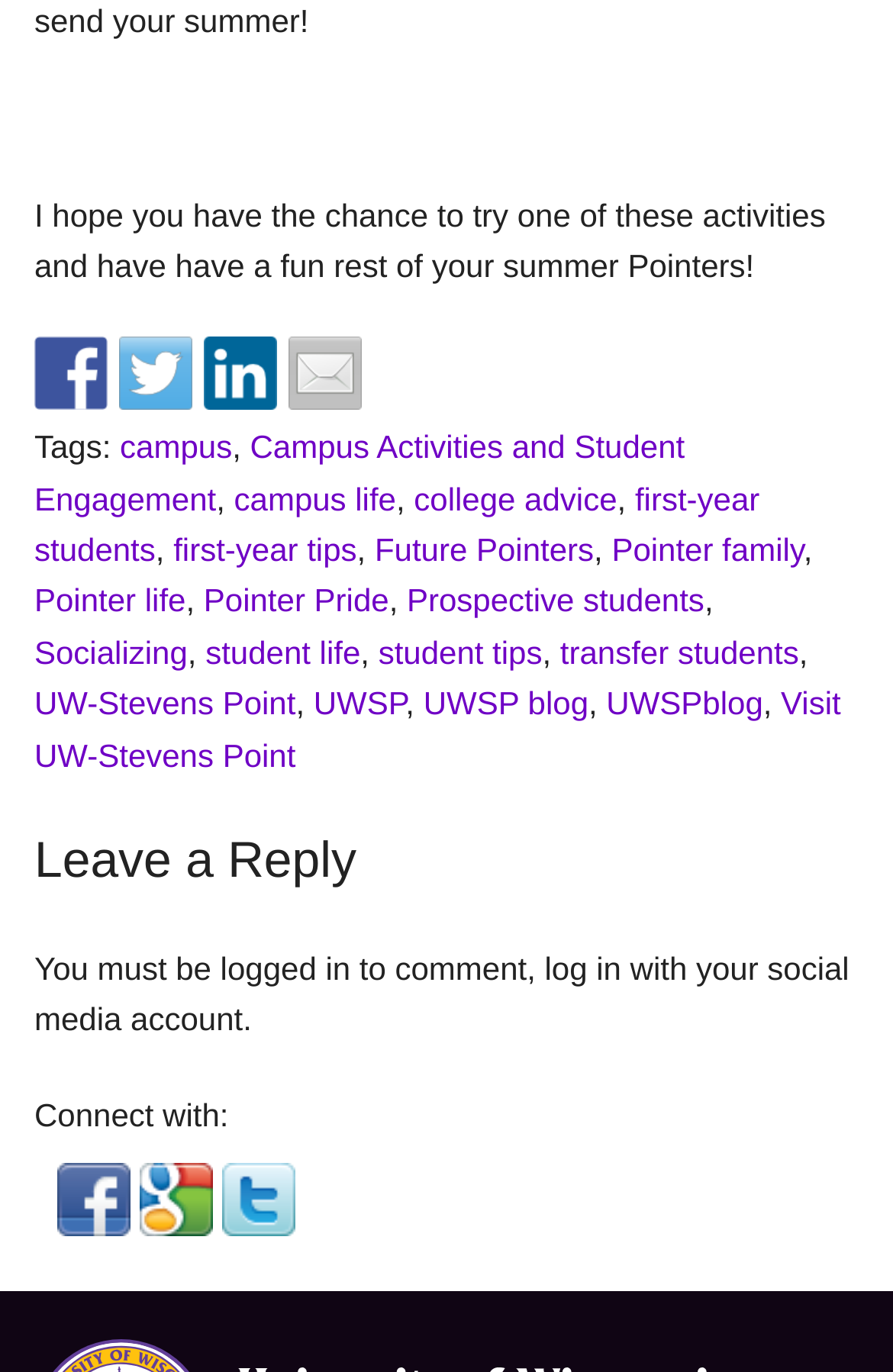Could you please study the image and provide a detailed answer to the question:
How many links are available in the footer section?

I counted the number of links available in the footer section of the webpage, which include tags such as 'campus', 'Campus Activities and Student Engagement', 'campus life', and others.